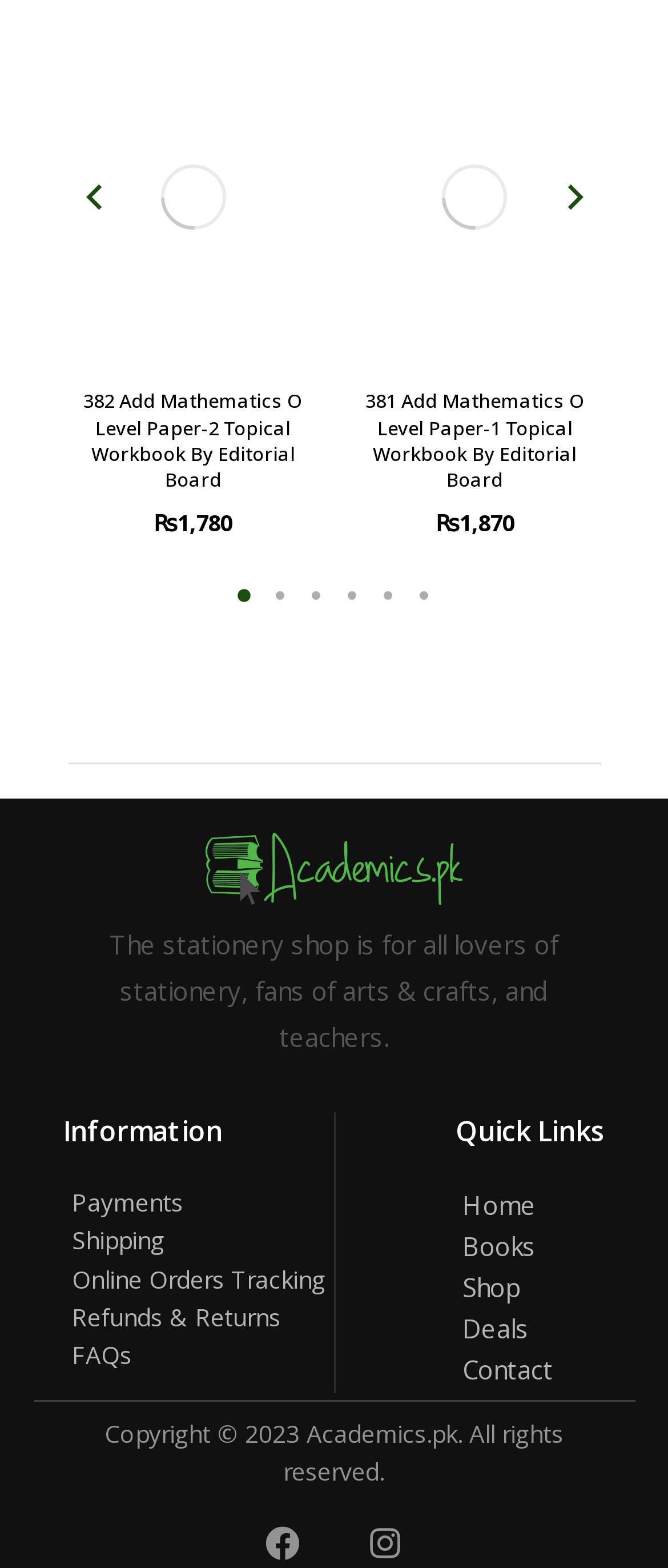Please find the bounding box for the UI component described as follows: "Refunds & Returns".

[0.108, 0.829, 0.487, 0.853]